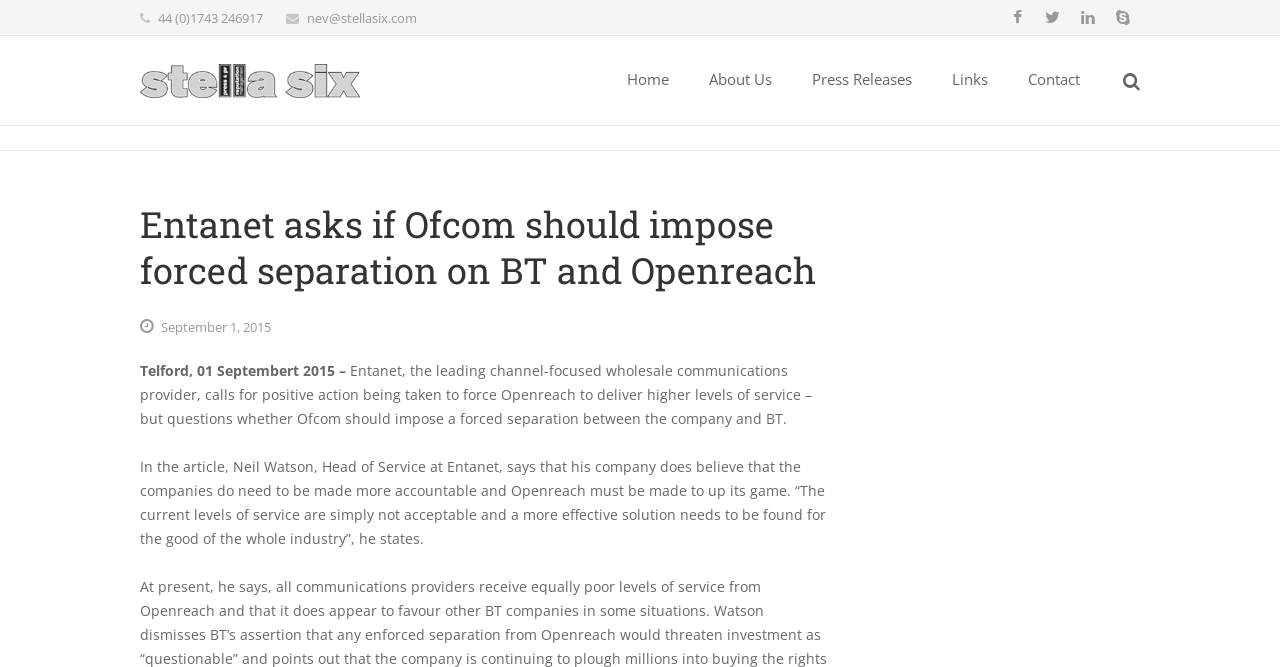What is the phone number on the webpage?
Using the details shown in the screenshot, provide a comprehensive answer to the question.

I found the phone number by looking at the static text element with the bounding box coordinates [0.123, 0.013, 0.205, 0.04]. The text content of this element is '44 (0)1743 246917', which is a phone number.